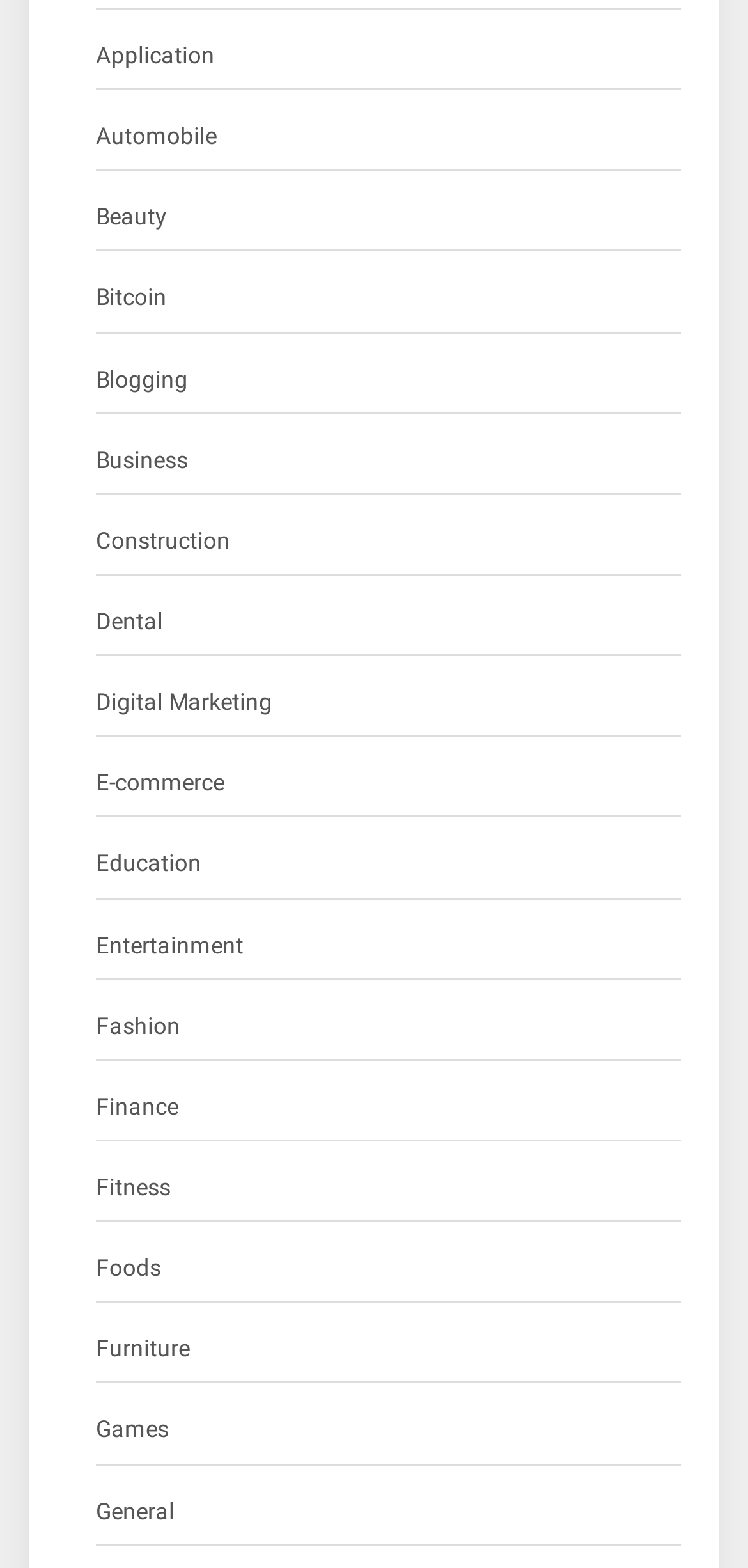Find the bounding box coordinates of the element to click in order to complete the given instruction: "Browse Blogging."

[0.128, 0.23, 0.251, 0.255]